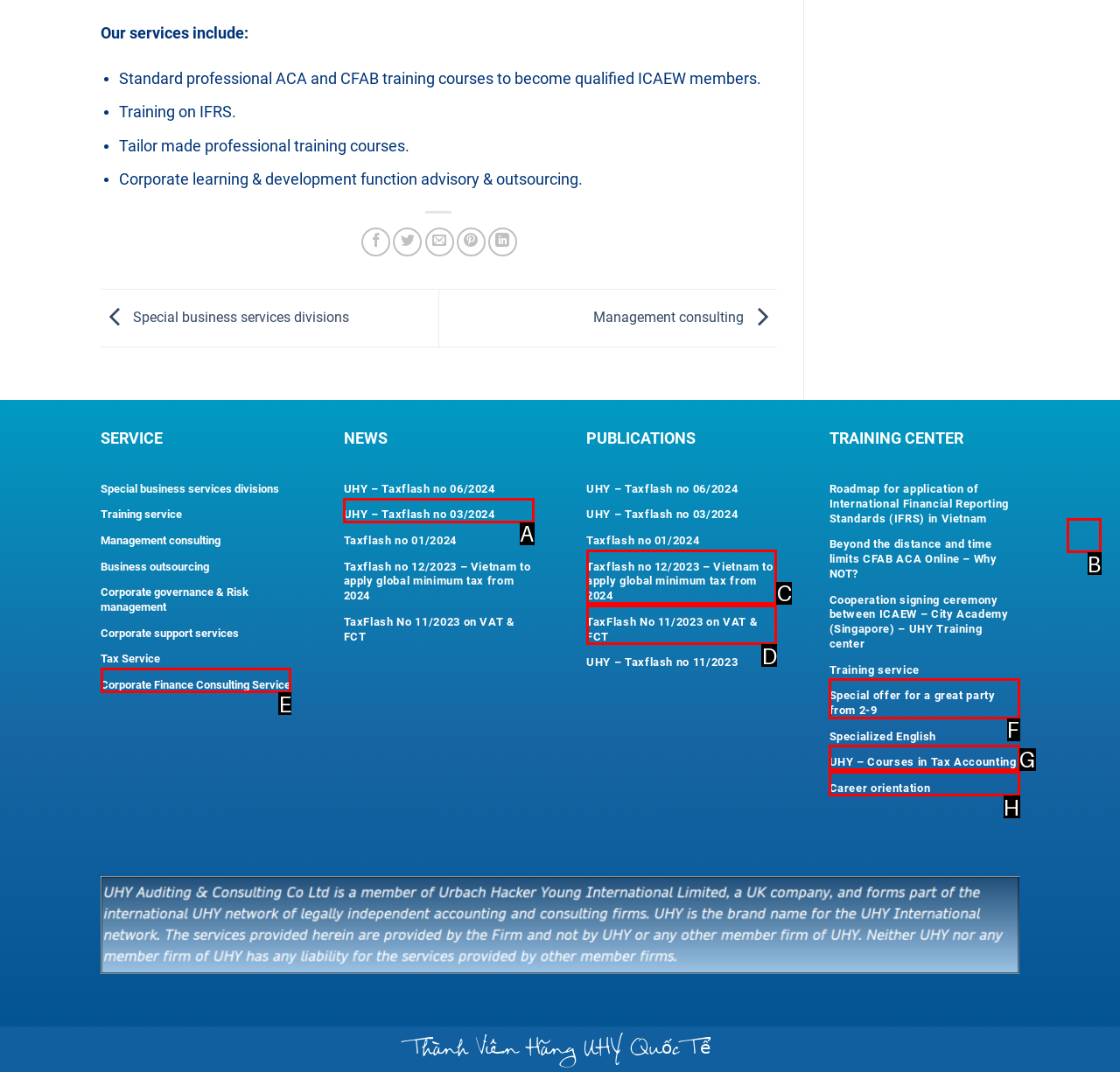Which UI element matches this description: Corporate Finance Consulting Service?
Reply with the letter of the correct option directly.

E